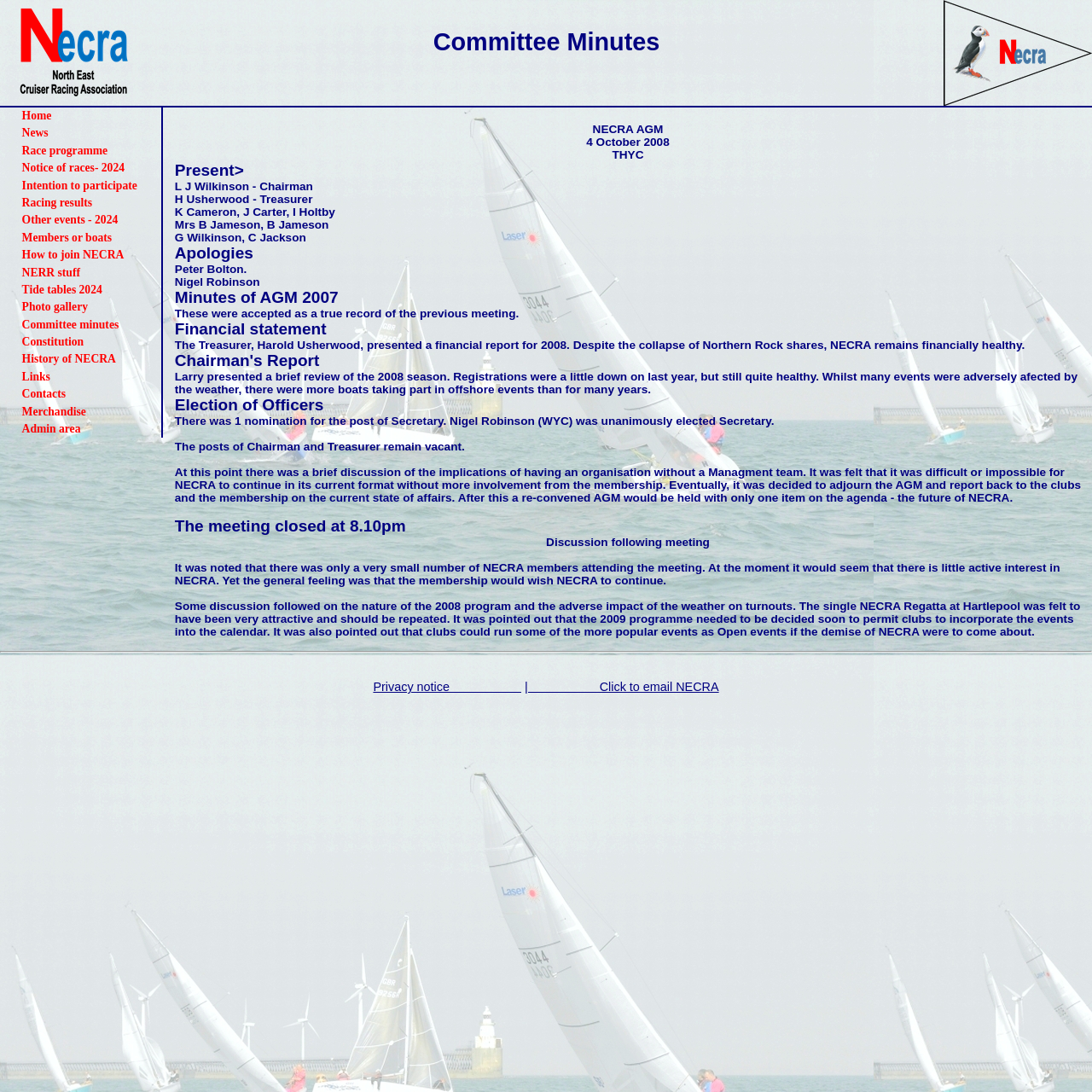Extract the bounding box coordinates for the UI element described by the text: "Members or boats". The coordinates should be in the form of [left, top, right, bottom] with values between 0 and 1.

[0.02, 0.21, 0.147, 0.226]